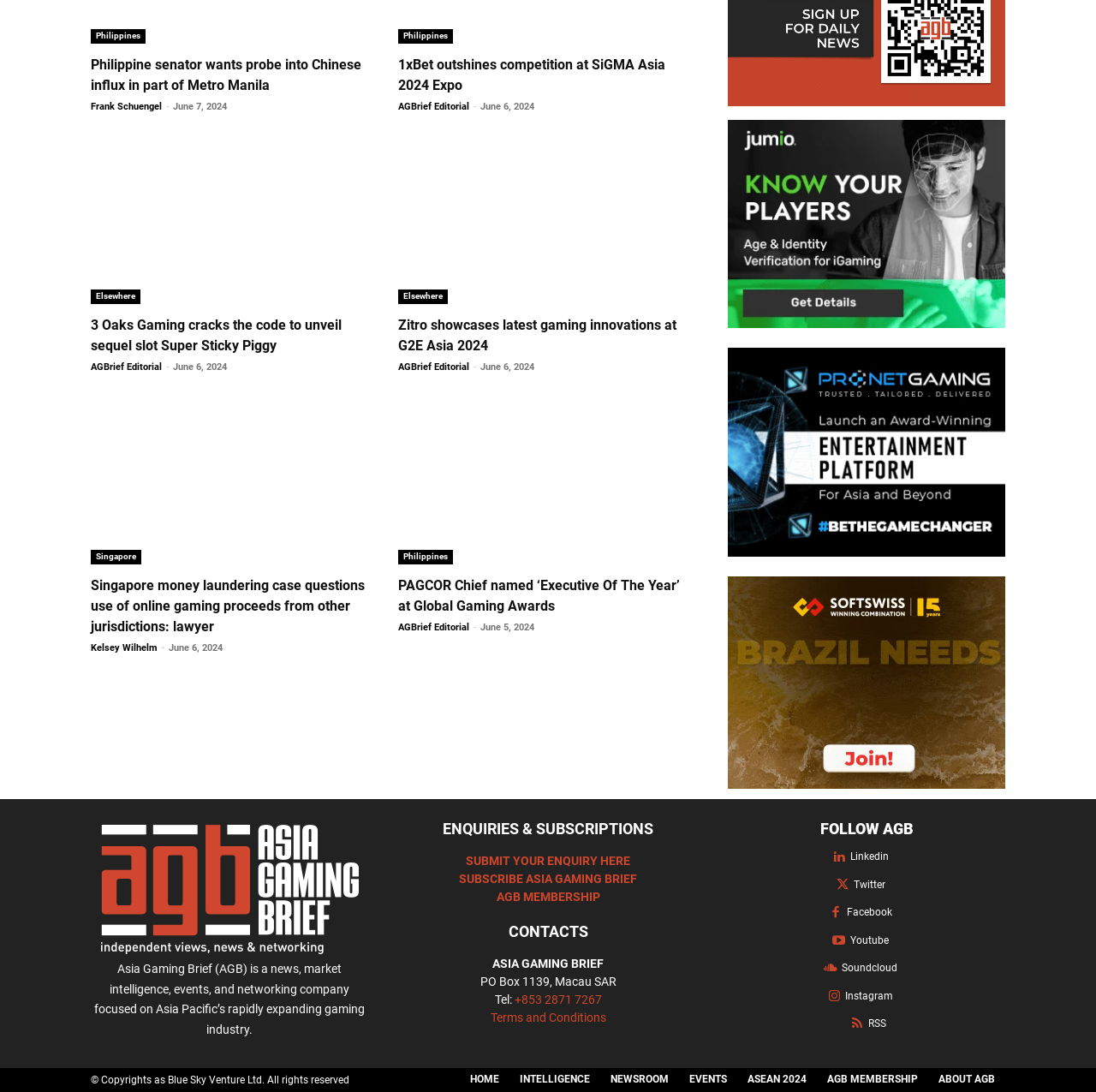Show the bounding box coordinates for the HTML element described as: "title="View Random Post"".

None